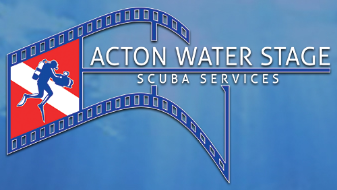Refer to the image and answer the question with as much detail as possible: What is the color scheme of the diver's silhouette?

The color scheme of the diver's silhouette is red and white because the caption mentions that the diver's silhouette is depicted against a red and white color scheme, which adds vibrancy to the design.